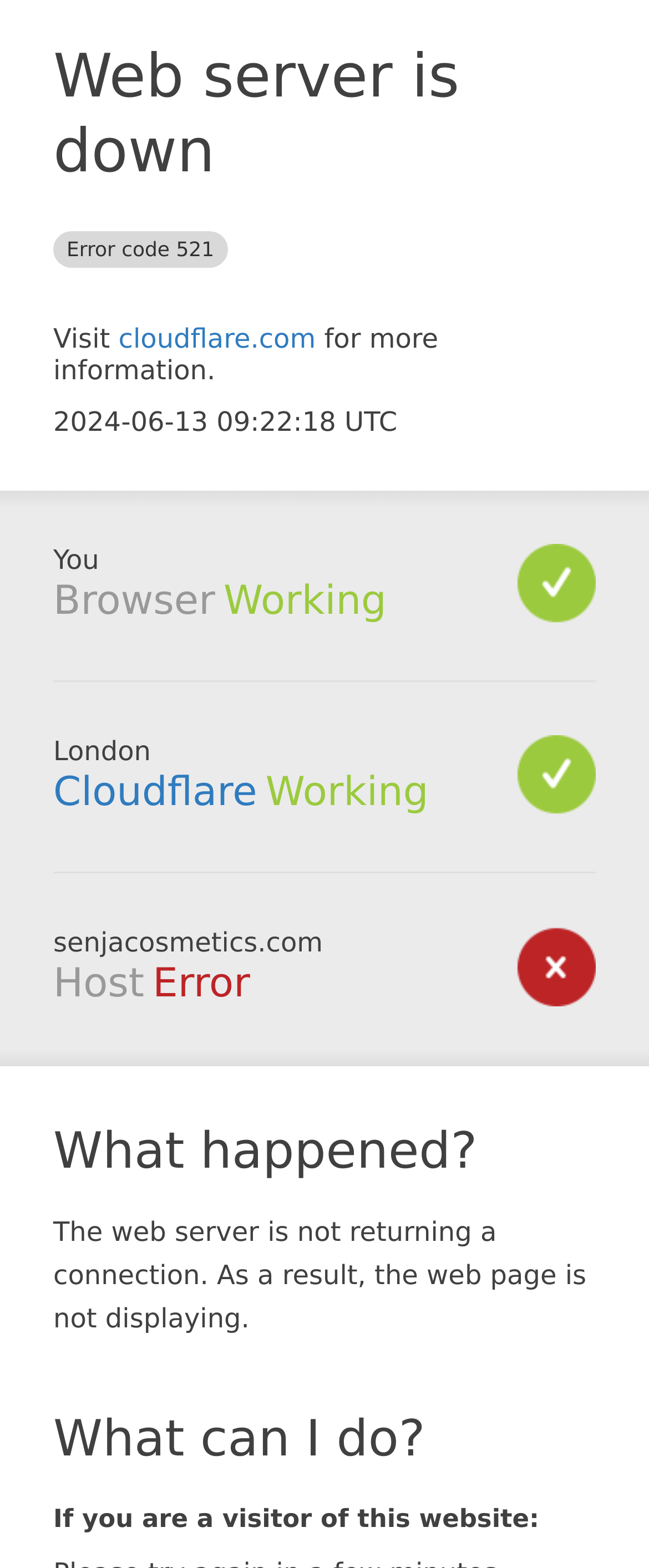Identify the main title of the webpage and generate its text content.

Web server is down Error code 521